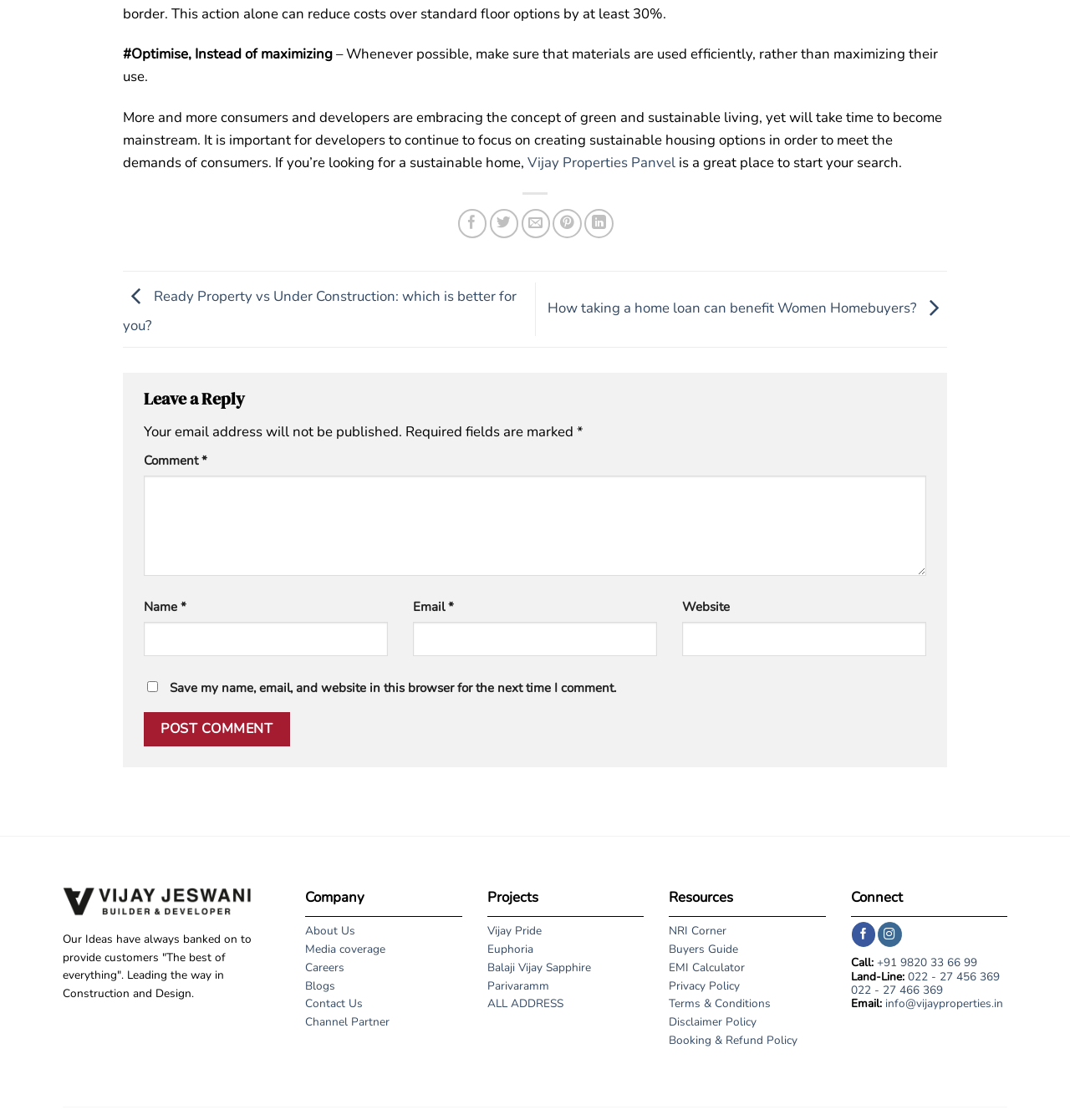Provide a brief response to the question below using a single word or phrase: 
What is the purpose of the comment section?

To leave a reply